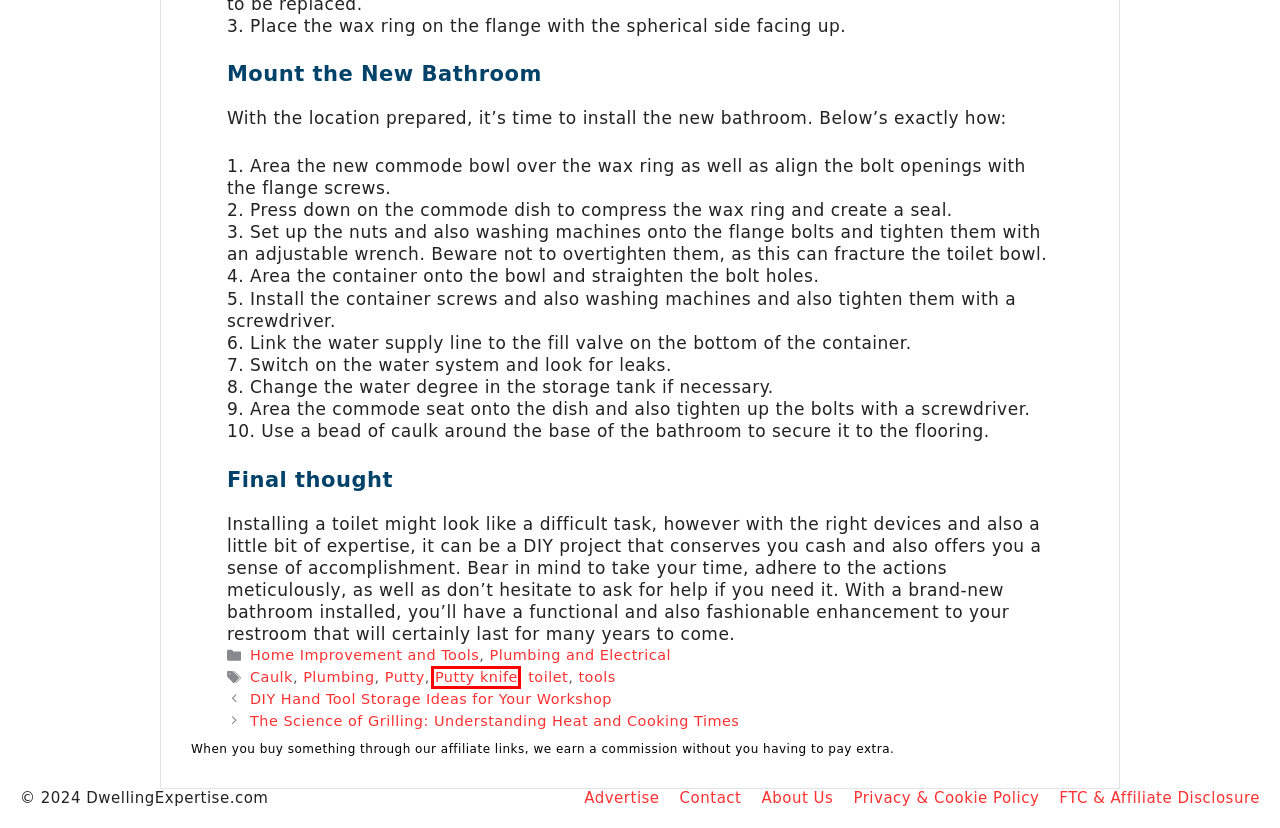Please examine the screenshot provided, which contains a red bounding box around a UI element. Select the webpage description that most accurately describes the new page displayed after clicking the highlighted element. Here are the candidates:
A. Contact Dwelling Expertise for the Best Home Gear and Gadgets
B. Protect Your Privacy: Learn How DwellingExpertise.com Keeps Your Info Secure
C. The Scientific Research of Grilling: Understanding Heat and Cooking Times
D. Putty knife – Dwelling Expertise
E. tools – Dwelling Expertise
F. toilet – Dwelling Expertise
G. 6 DIY Hand Tool Storage Solutions For Your Workshop
H. Caulk – Dwelling Expertise

D